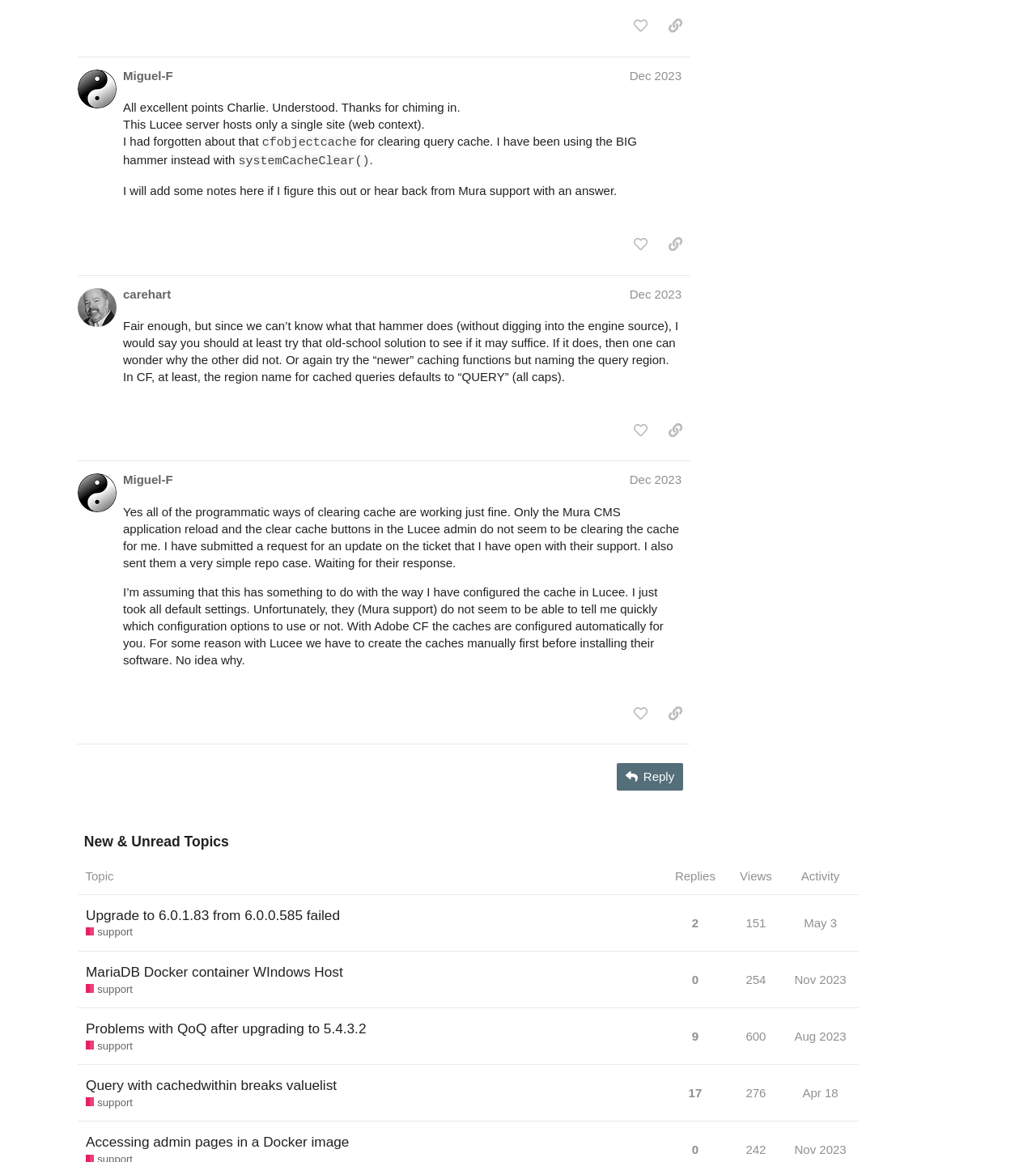Locate the bounding box coordinates of the element that needs to be clicked to carry out the instruction: "Click on Home". The coordinates should be given as four float numbers ranging from 0 to 1, i.e., [left, top, right, bottom].

None